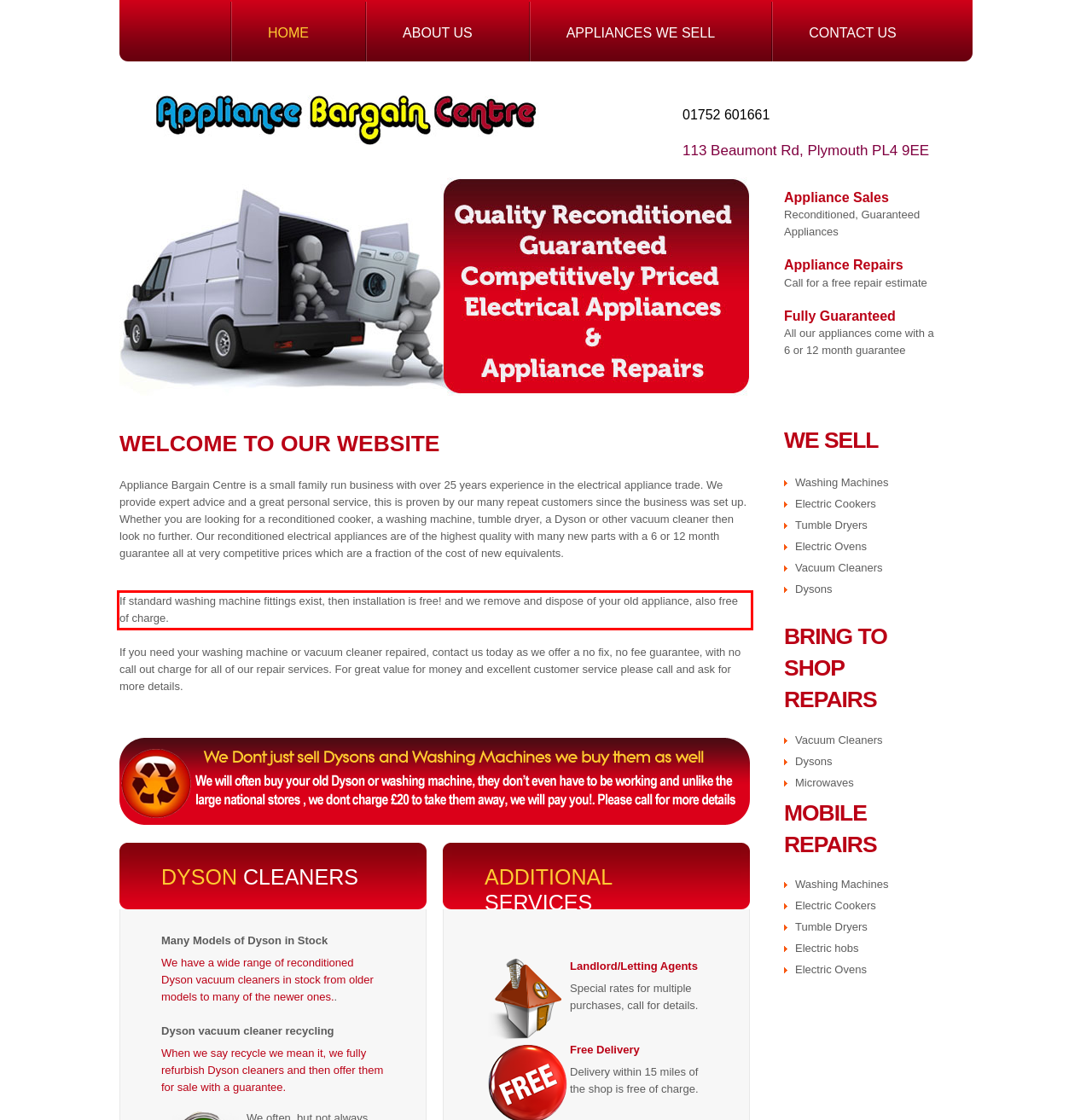You are provided with a screenshot of a webpage featuring a red rectangle bounding box. Extract the text content within this red bounding box using OCR.

If standard washing machine fittings exist, then installation is free! and we remove and dispose of your old appliance, also free of charge.